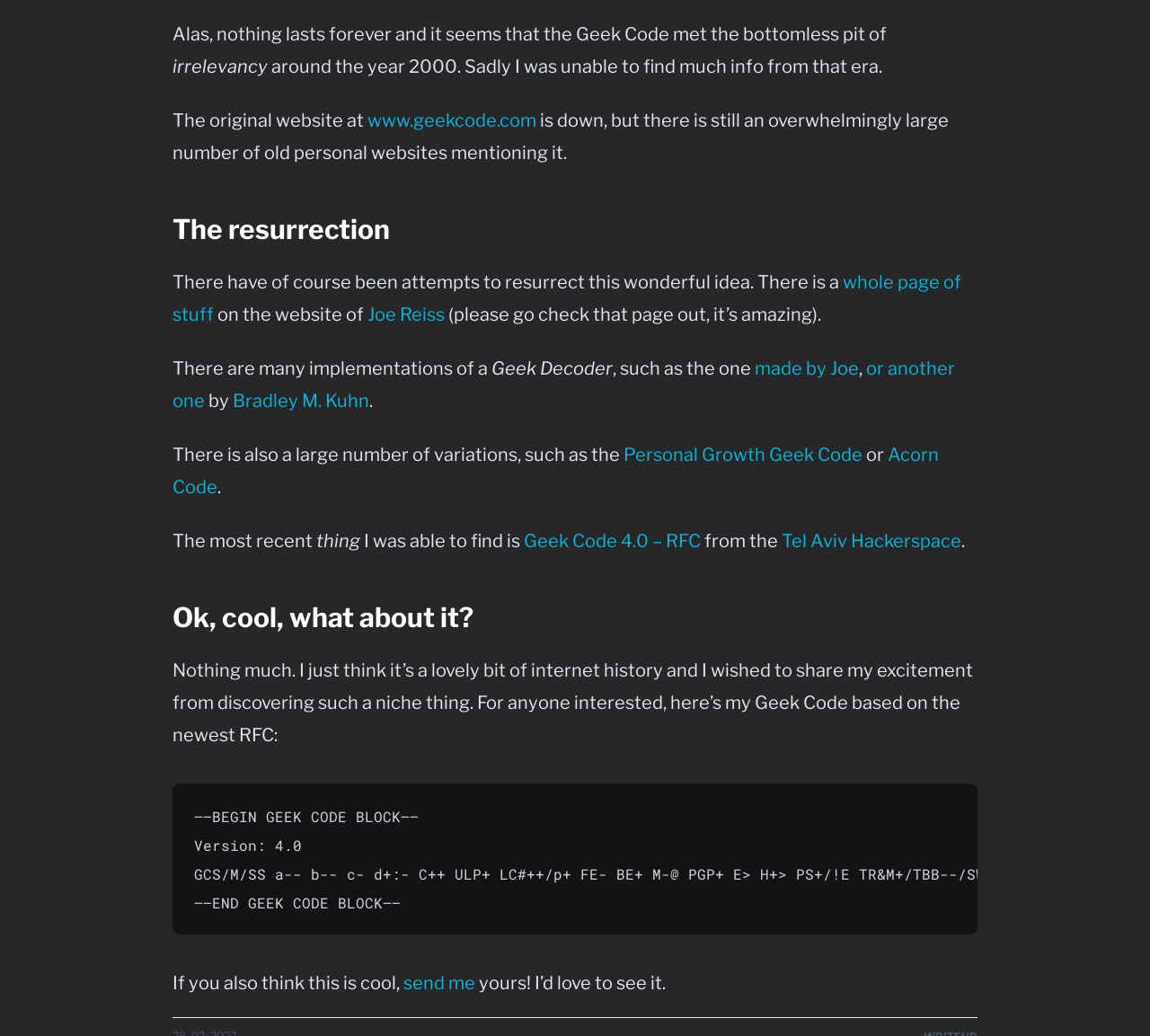Bounding box coordinates are to be given in the format (top-left x, top-left y, bottom-right x, bottom-right y). All values must be floating point numbers between 0 and 1. Provide the bounding box coordinate for the UI element described as: Geek Code 4.0 – RFC

[0.455, 0.512, 0.609, 0.532]